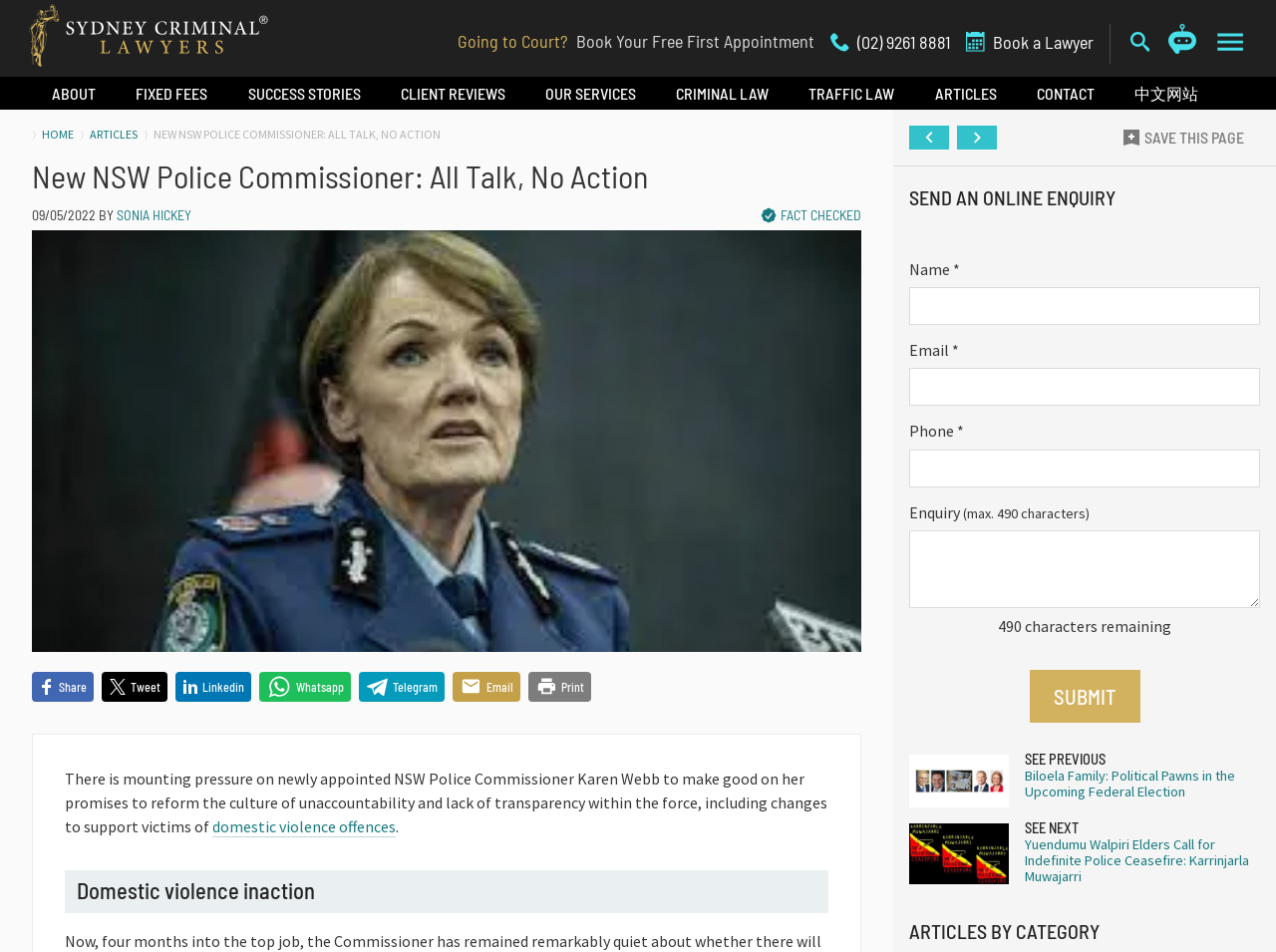Extract the bounding box coordinates of the UI element described: "(02) 9261 8881". Provide the coordinates in the format [left, top, right, bottom] with values ranging from 0 to 1.

[0.651, 0.033, 0.744, 0.059]